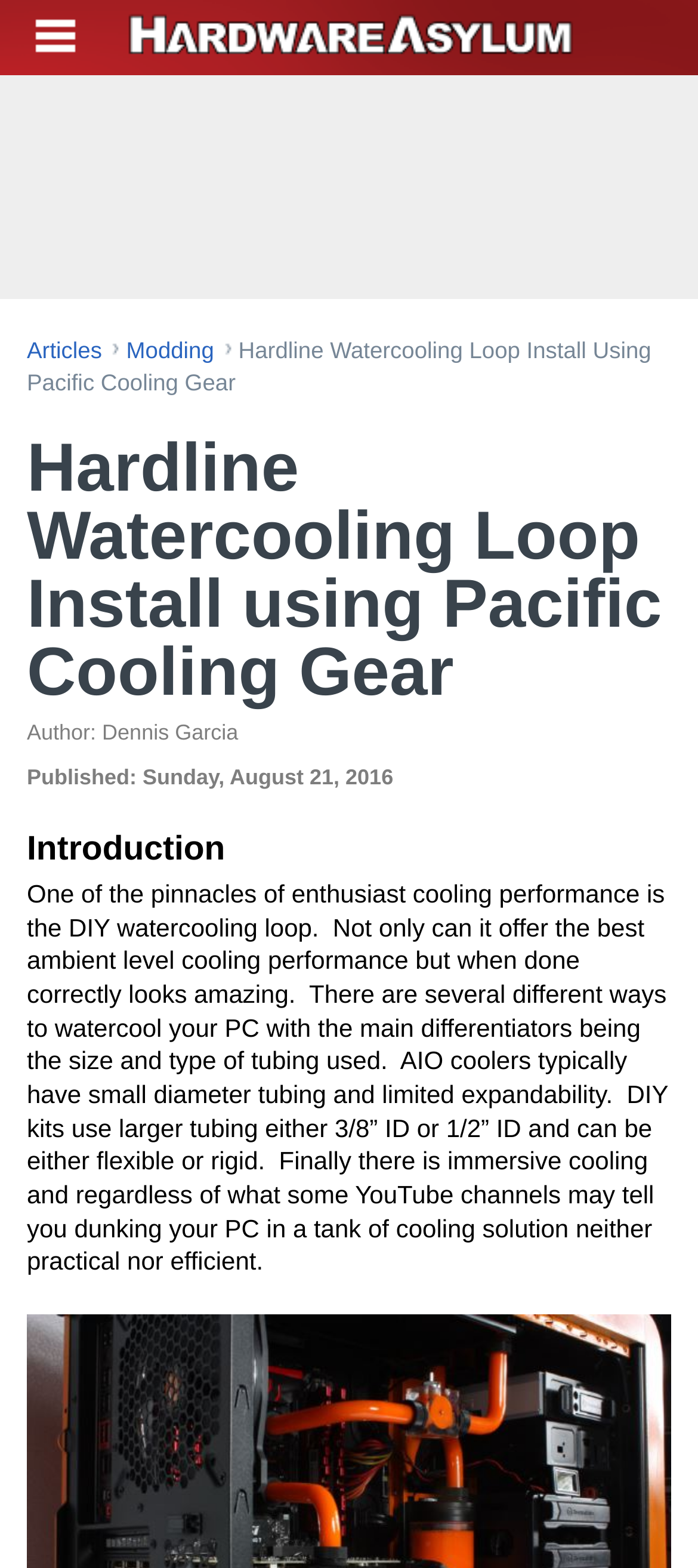What are the types of tubing used in DIY kits?
Can you offer a detailed and complete answer to this question?

I found the types of tubing used in DIY kits by reading the introduction section, which mentions that DIY kits use larger tubing either 3/8” ID or 1/2” ID.